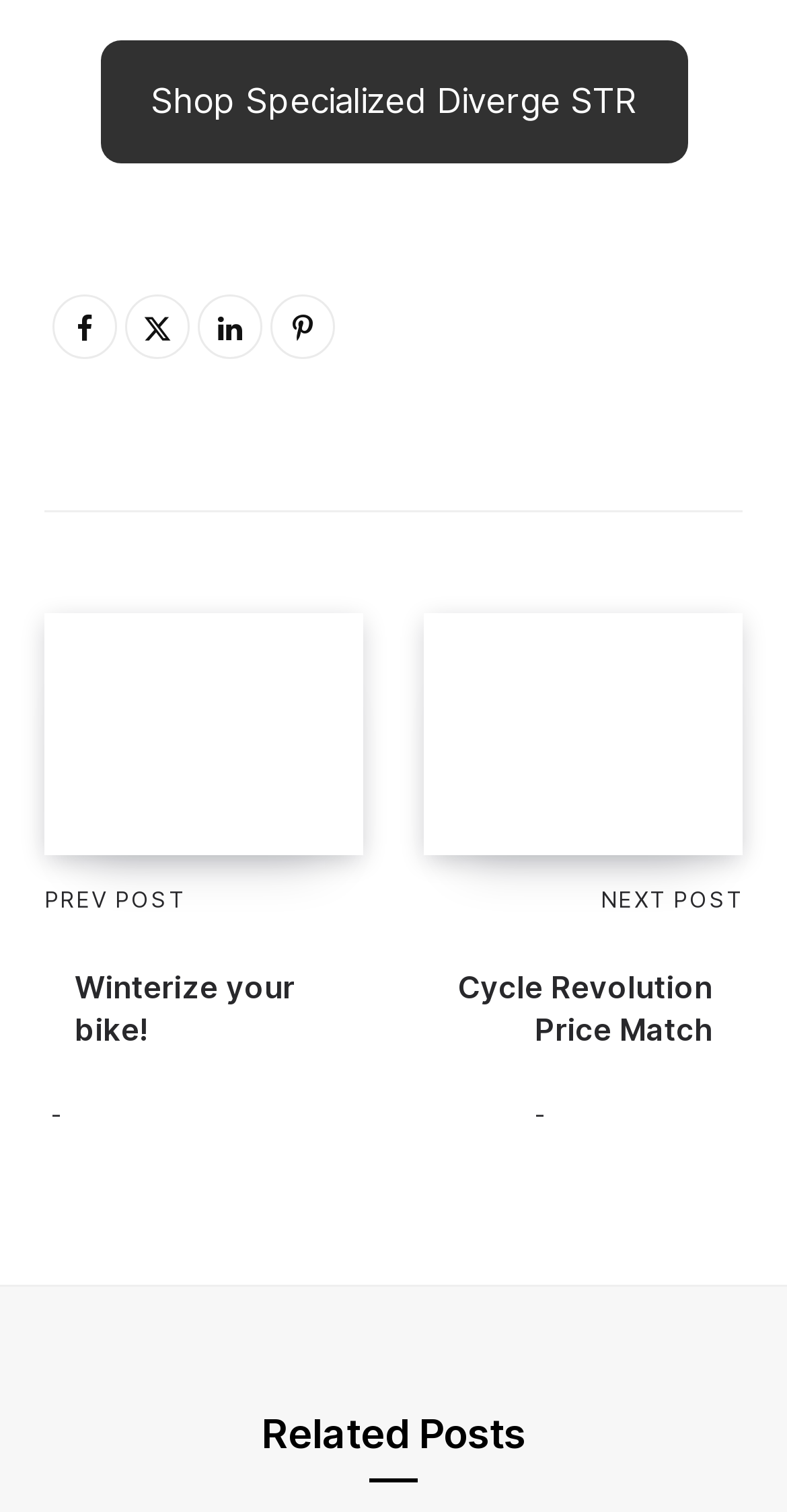Locate the bounding box of the UI element with the following description: "parent_node: NEXT POST".

[0.538, 0.405, 0.944, 0.565]